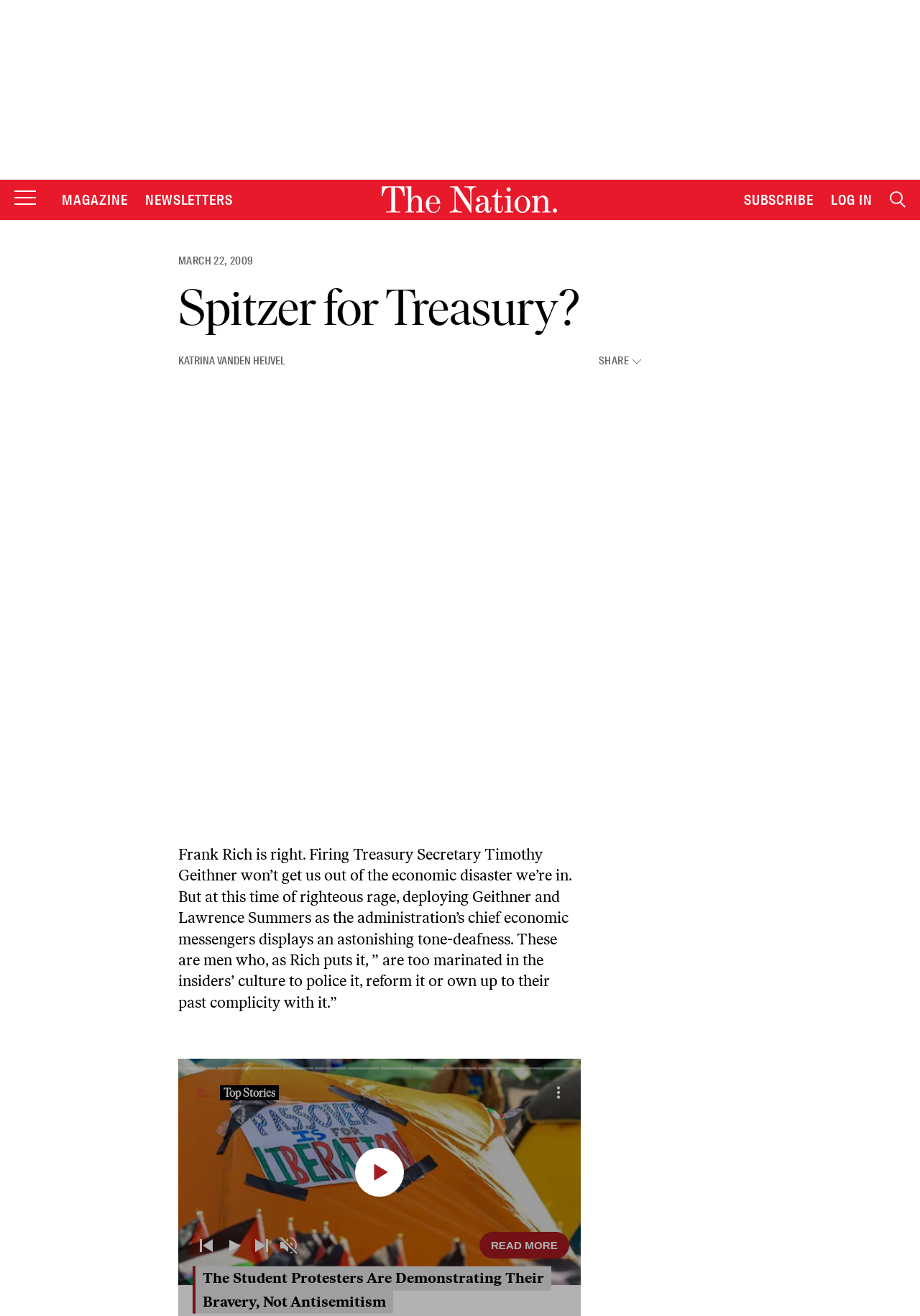Explain the features and main sections of the webpage comprehensively.

The webpage is from The Nation Magazine, featuring an article titled "Spitzer for Treasury?" by Katrina vanden Heuvel. At the top, there is a main header menu with links to "MAGAZINE", "NEWSLETTERS", "The Nation homepage", "SUBSCRIBE", and "LOG IN". The Nation's logo is also present in the top section. 

Below the header, there is a search bar on the right side. The article's title, "Spitzer for Treasury?", is displayed prominently, followed by the author's name, Katrina vanden Heuvel. A "SHARE" button is located next to the author's name.

The main content of the article is a lengthy text discussing the economic crisis and the role of Treasury Secretary Timothy Geithner. There is an image embedded within the text. 

Further down, there is a section labeled "Top Stories" with multiple images and links to various articles, including "The Student Protesters Are Demonstrating Their Bravery, Not Antisemitism", "Famine as Weapon of Mass Destruction", "The Supreme Court Rules That Cops Can Steal Your Stuff—as They Always Have", "It’s Clearer Than Ever: Israel’s War Has Failed Catastrophically", and "Could an Abortion Rights Referendum in Missouri Give Democratic Candidates a Chance?". Each article has a "READ MORE" link. 

At the bottom, there are navigation buttons for playing, pausing, and navigating through the articles.